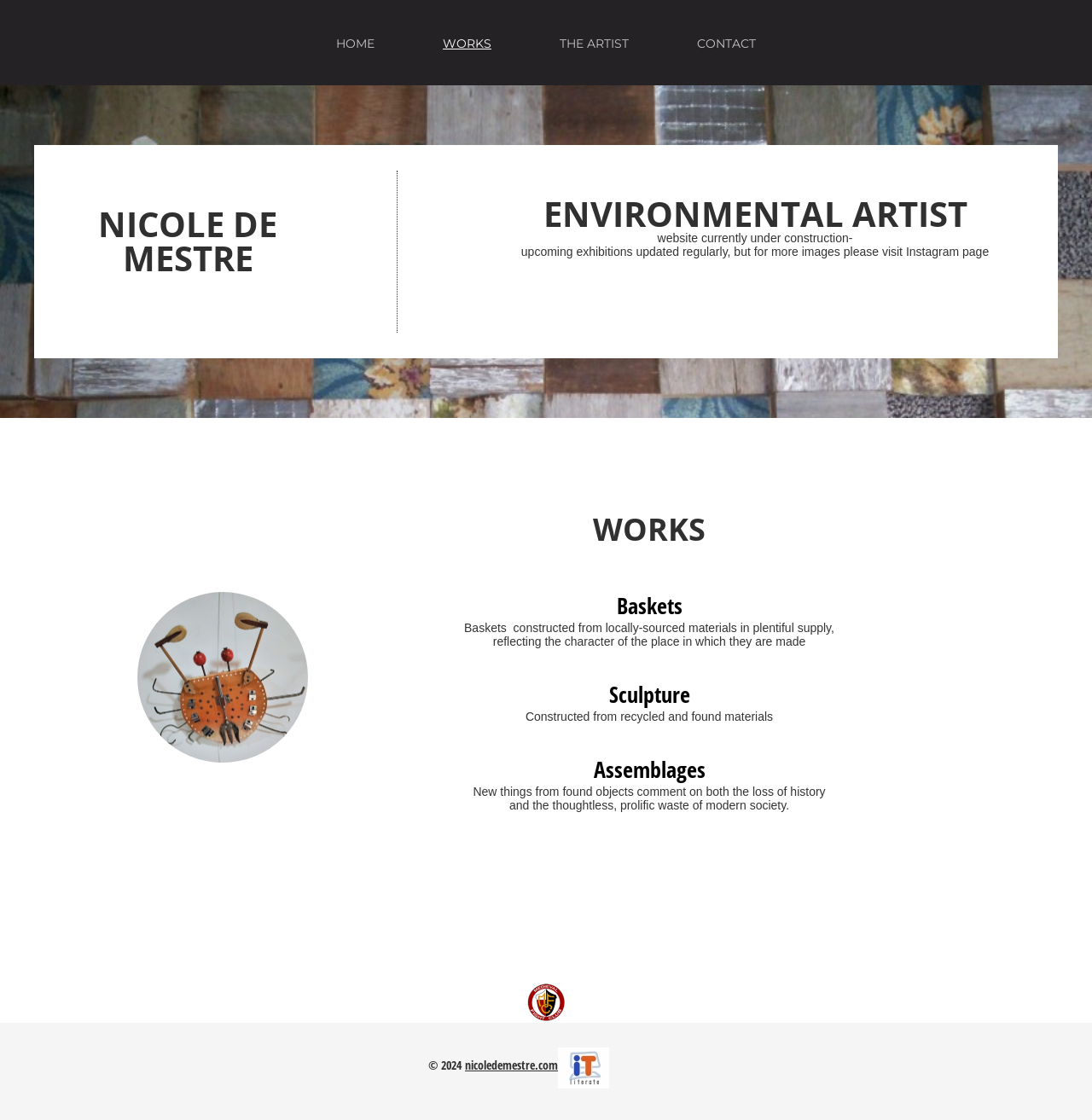Locate the bounding box of the UI element described by: "Works" in the given webpage screenshot.

[0.405, 0.02, 0.45, 0.056]